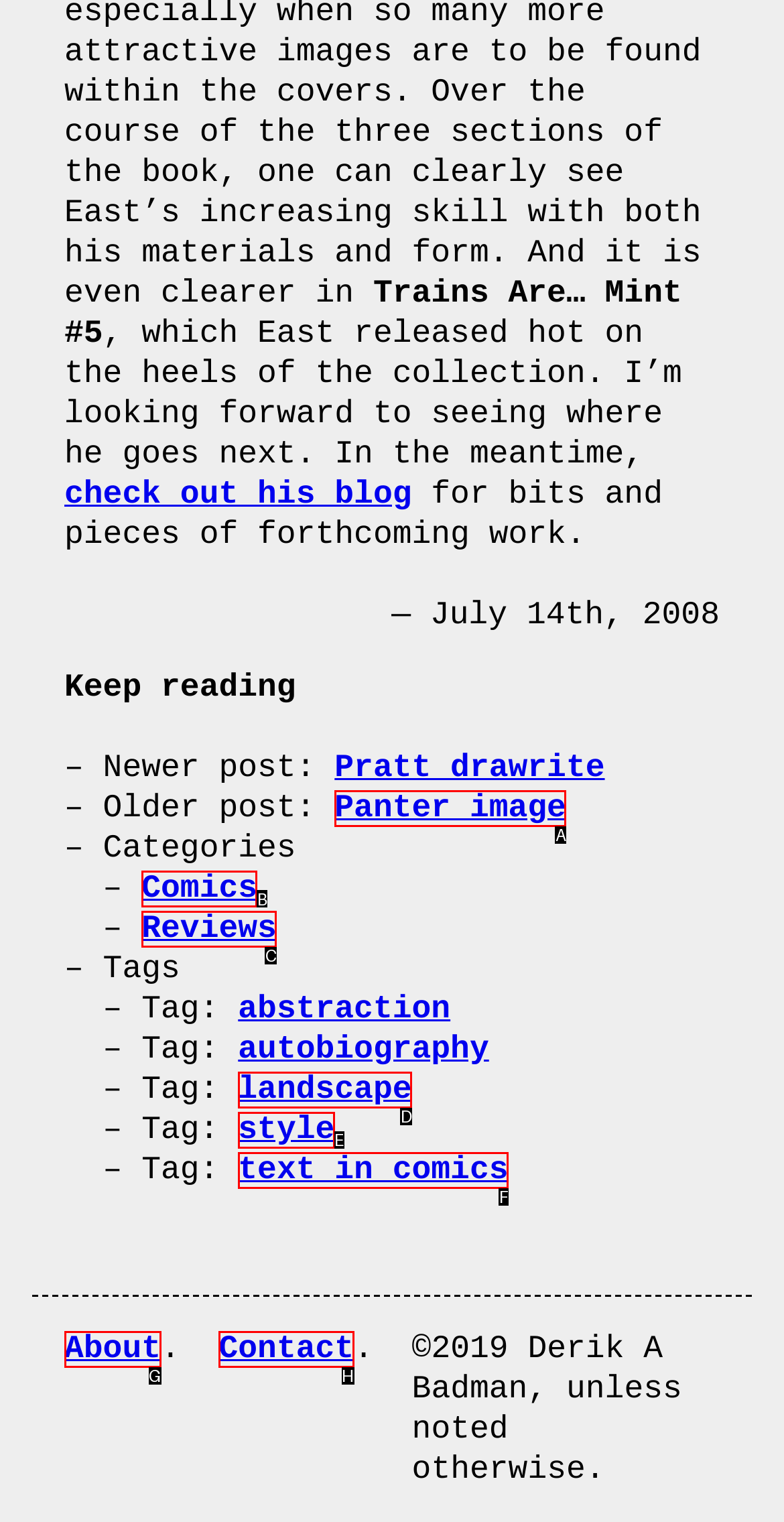Identify the HTML element I need to click to complete this task: view comics category Provide the option's letter from the available choices.

B